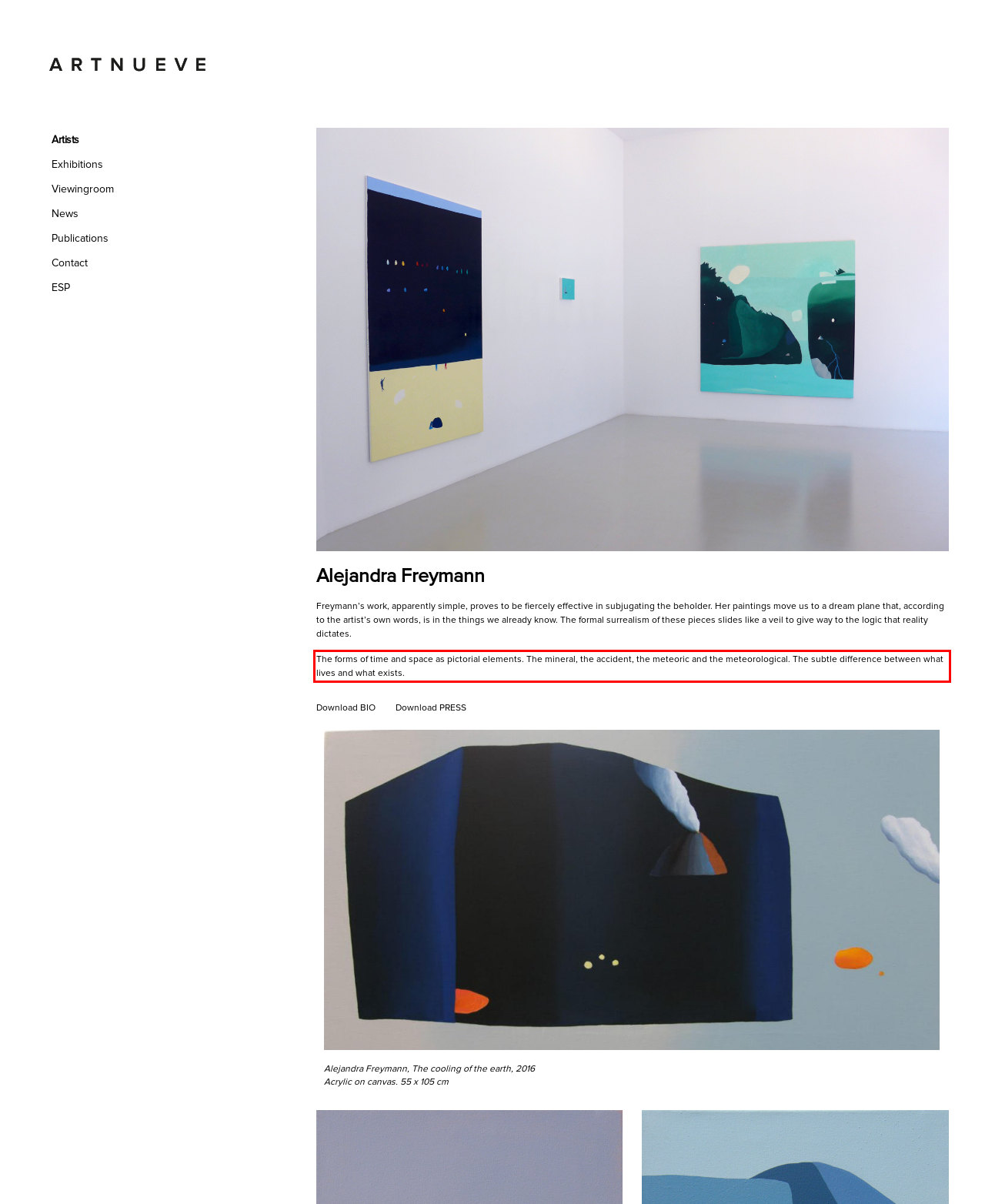Please recognize and transcribe the text located inside the red bounding box in the webpage image.

The forms of time and space as pictorial elements. The mineral, the accident, the meteoric and the meteorological. The subtle difference between what lives and what exists.